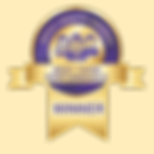Explain the image in detail, mentioning the main subjects and background elements.

The image features a prominent badge with a circular design in purple and gold, symbolizing a recognition or award. At its center, the badge includes a stylized graphic, while a ribbon at the bottom bears the word "WINNER" in bold, capitalized letters. This badge is likely presented to honor achievements, possibly within a competitive context or as a mark of excellence. The overall aesthetic combines elegance and prestige, reflecting the significance of the accolade that it represents.